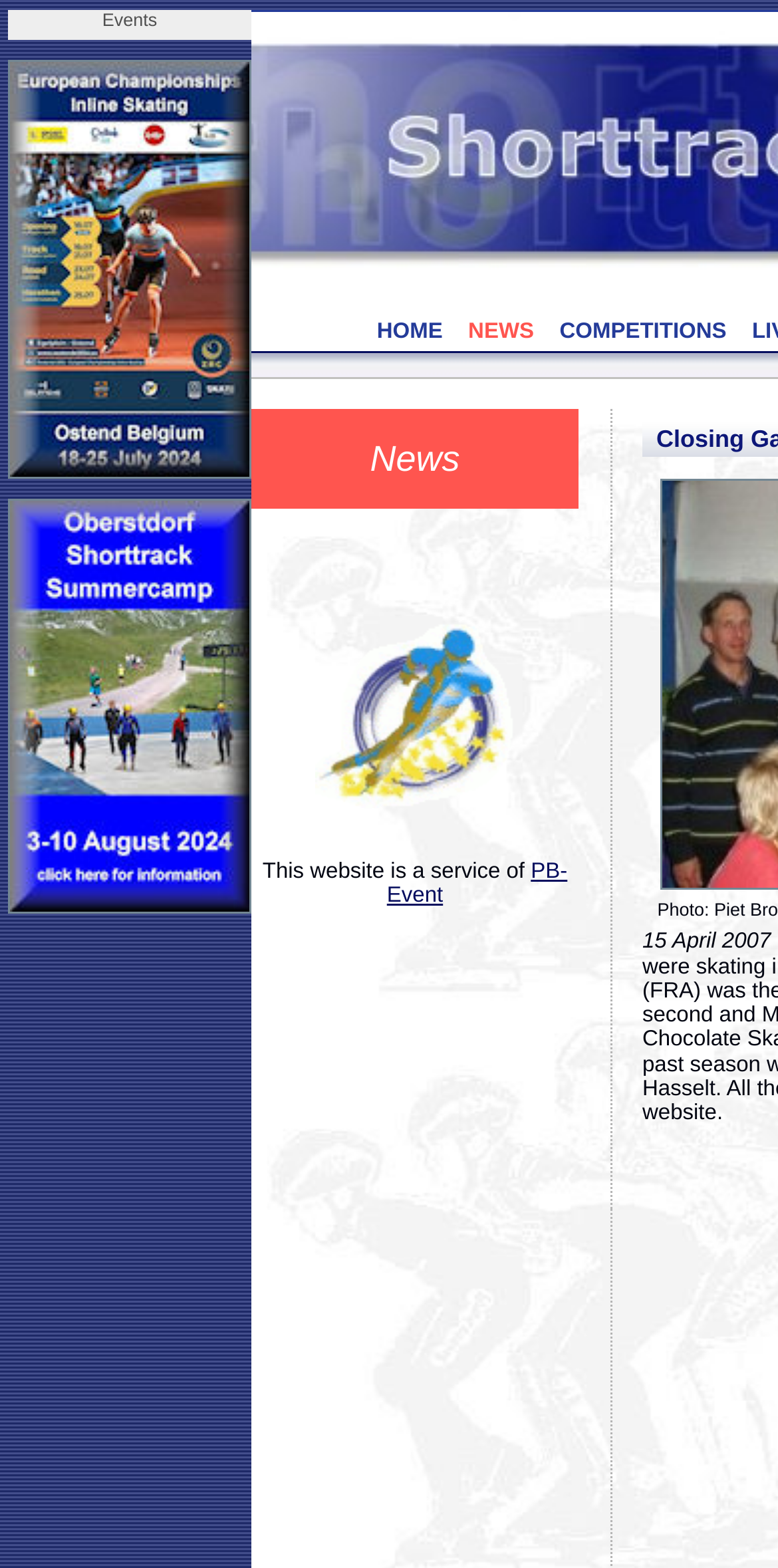Determine the bounding box coordinates of the region to click in order to accomplish the following instruction: "Click on the Oberstdorf-OSS link". Provide the coordinates as four float numbers between 0 and 1, specifically [left, top, right, bottom].

[0.01, 0.566, 0.323, 0.588]